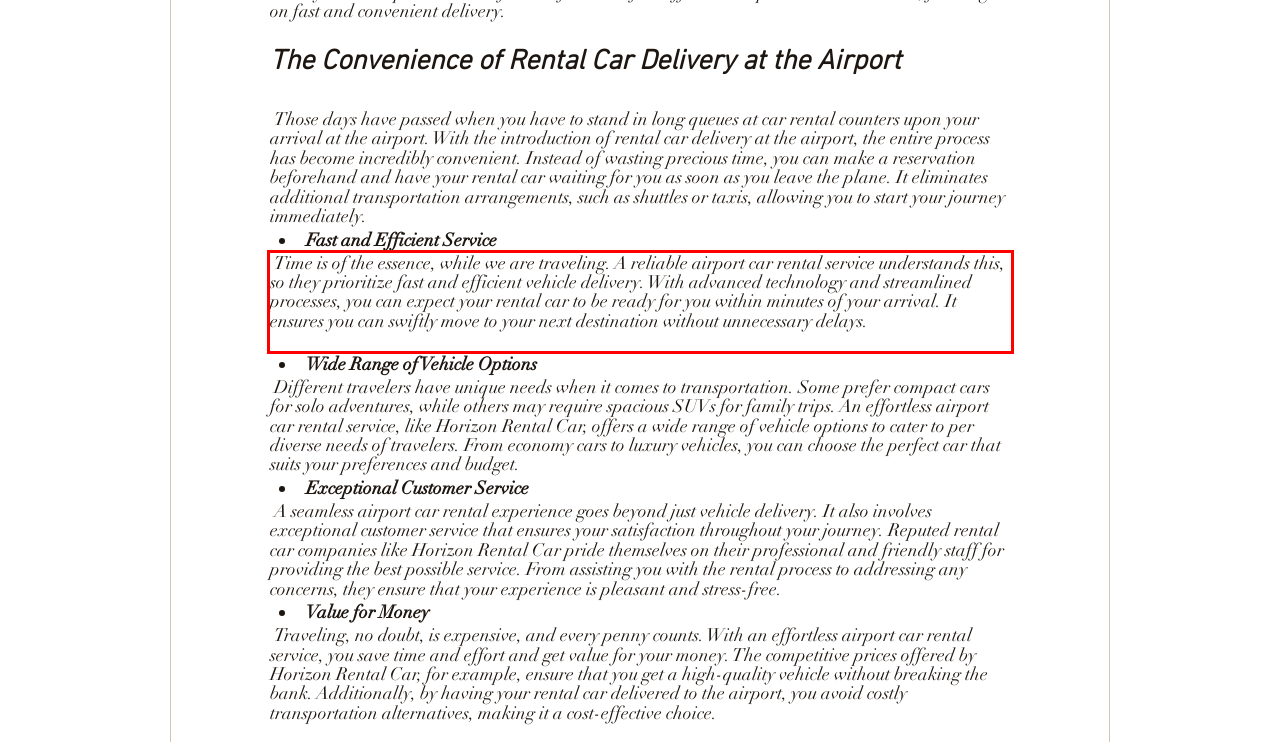Perform OCR on the text inside the red-bordered box in the provided screenshot and output the content.

Time is of the essence, while we are traveling. A reliable airport car rental service understands this, so they prioritize fast and efficient vehicle delivery. With advanced technology and streamlined processes, you can expect your rental car to be ready for you within minutes of your arrival. It ensures you can swiftly move to your next destination without unnecessary delays.